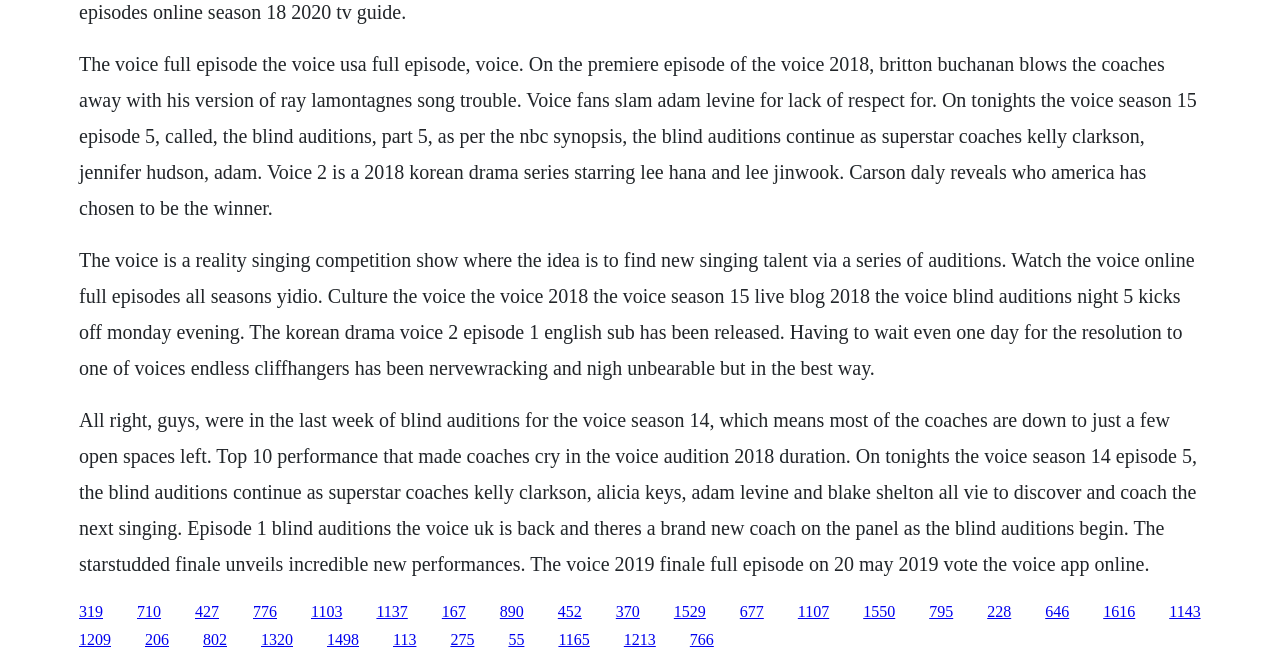Please identify the bounding box coordinates of the region to click in order to complete the given instruction: "Read more about The Voice blind auditions". The coordinates should be four float numbers between 0 and 1, i.e., [left, top, right, bottom].

[0.345, 0.909, 0.364, 0.935]